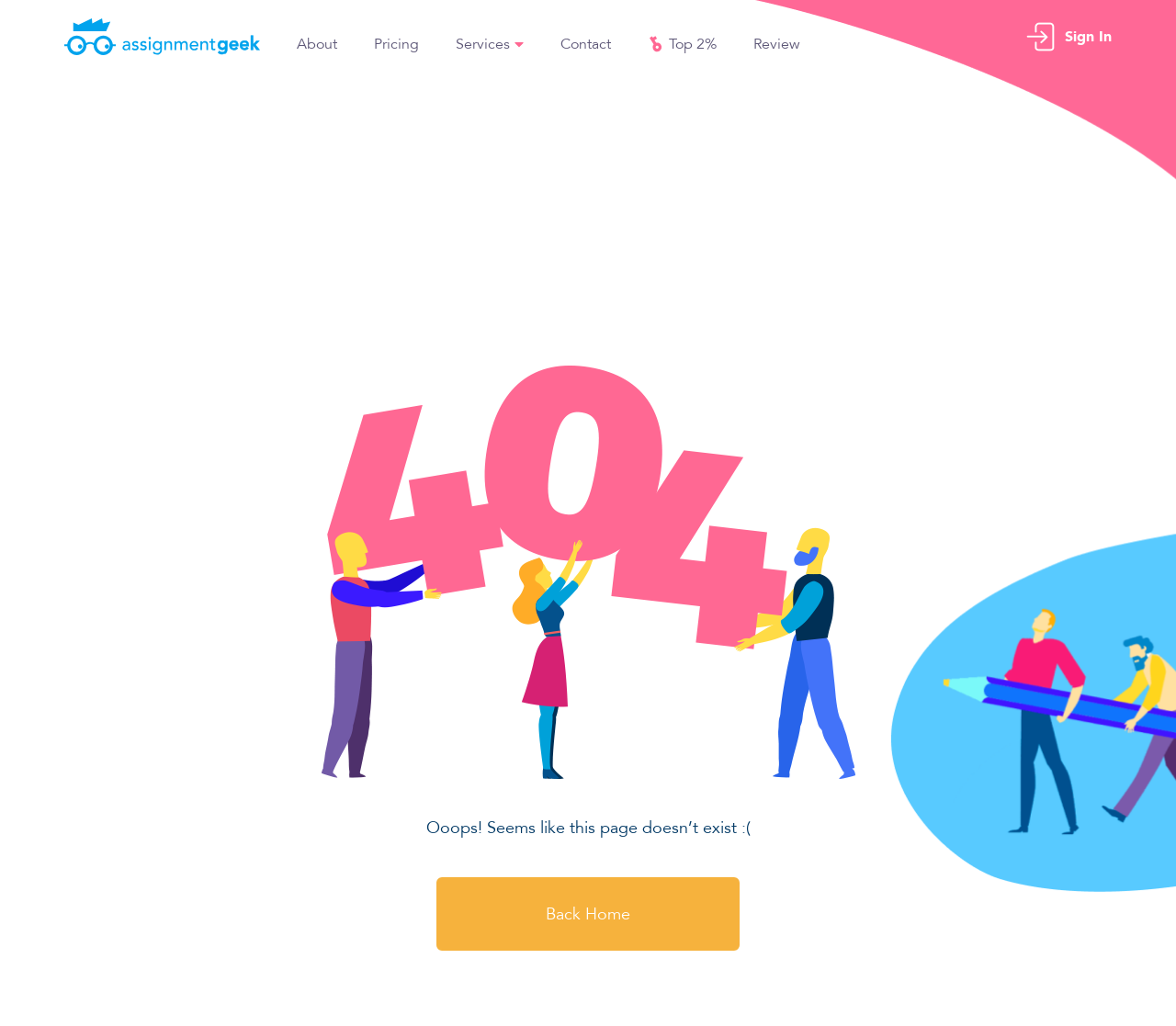Find the bounding box coordinates for the area you need to click to carry out the instruction: "check Services". The coordinates should be four float numbers between 0 and 1, indicated as [left, top, right, bottom].

[0.388, 0.032, 0.445, 0.054]